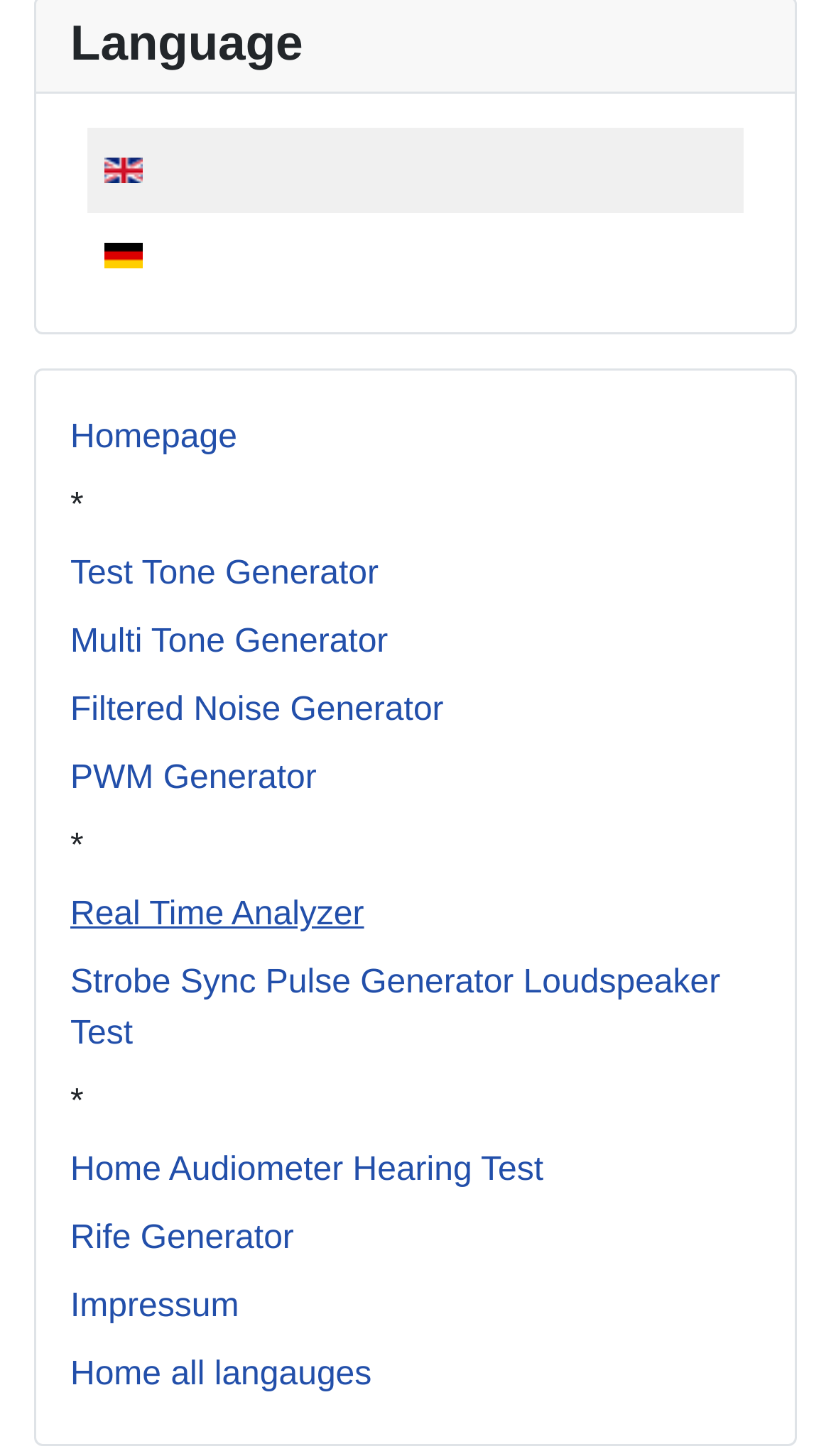How many links are there on the webpage?
Please provide a comprehensive and detailed answer to the question.

I counted the number of links on the webpage, including 'Homepage', 'Test Tone Generator', 'Multi Tone Generator', and so on, and found a total of 12 links.